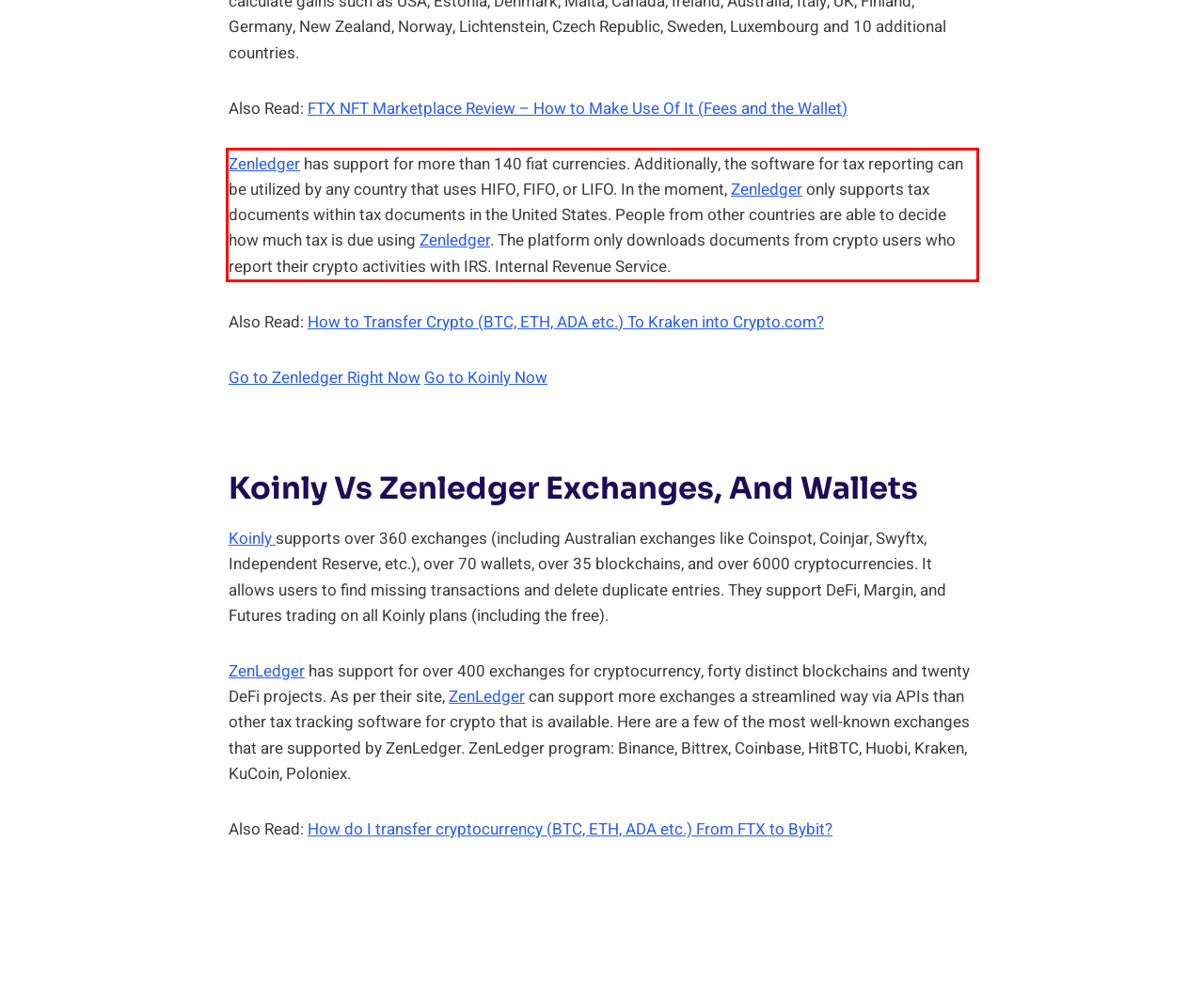Given a screenshot of a webpage containing a red rectangle bounding box, extract and provide the text content found within the red bounding box.

Zenledger has support for more than 140 fiat currencies. Additionally, the software for tax reporting can be utilized by any country that uses HIFO, FIFO, or LIFO. In the moment, Zenledger only supports tax documents within tax documents in the United States. People from other countries are able to decide how much tax is due using Zenledger. The platform only downloads documents from crypto users who report their crypto activities with IRS. Internal Revenue Service.